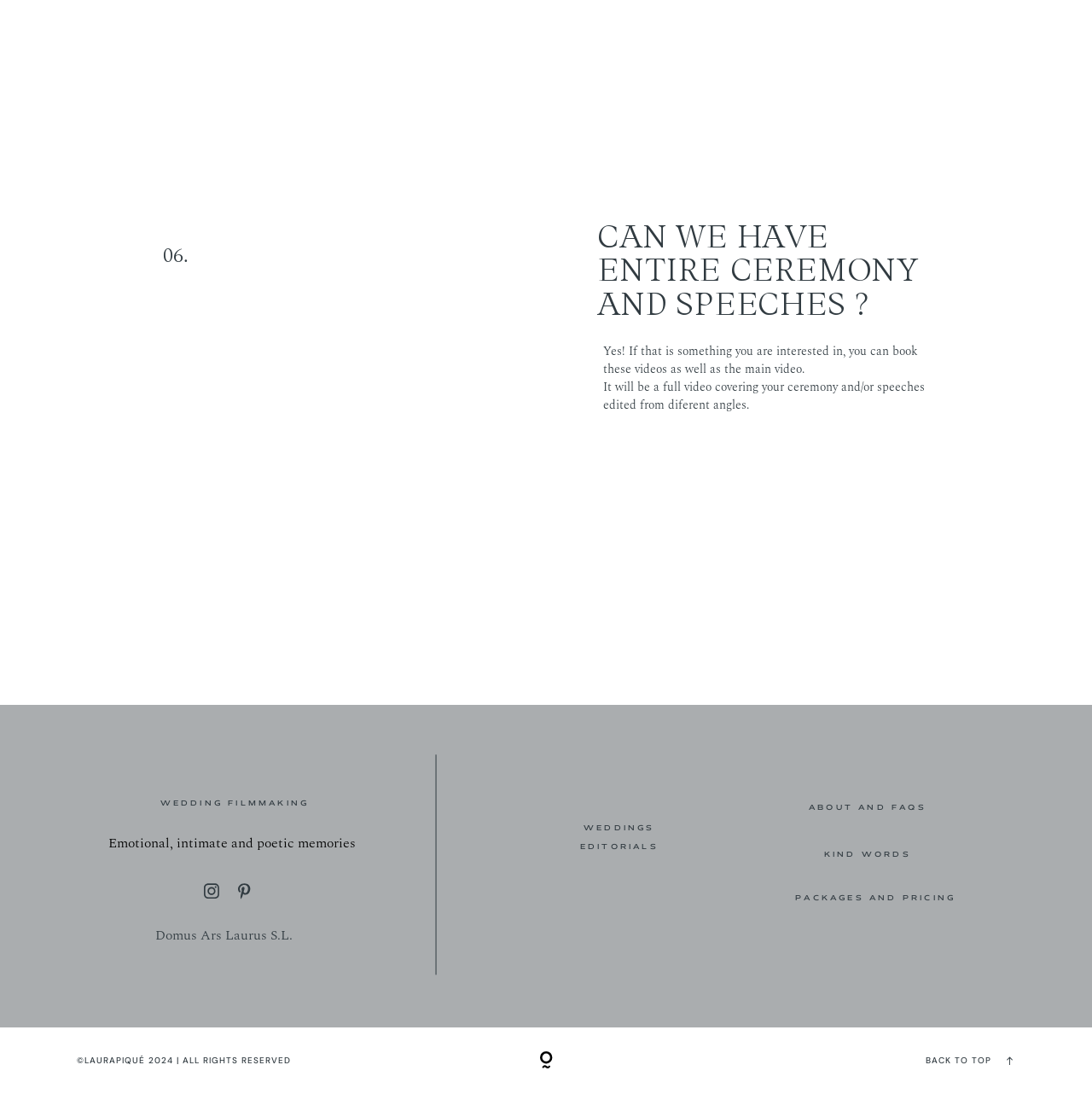Given the element description EDITORIALS, identify the bounding box coordinates for the UI element on the webpage screenshot. The format should be (top-left x, top-left y, bottom-right x, bottom-right y), with values between 0 and 1.

[0.531, 0.771, 0.603, 0.778]